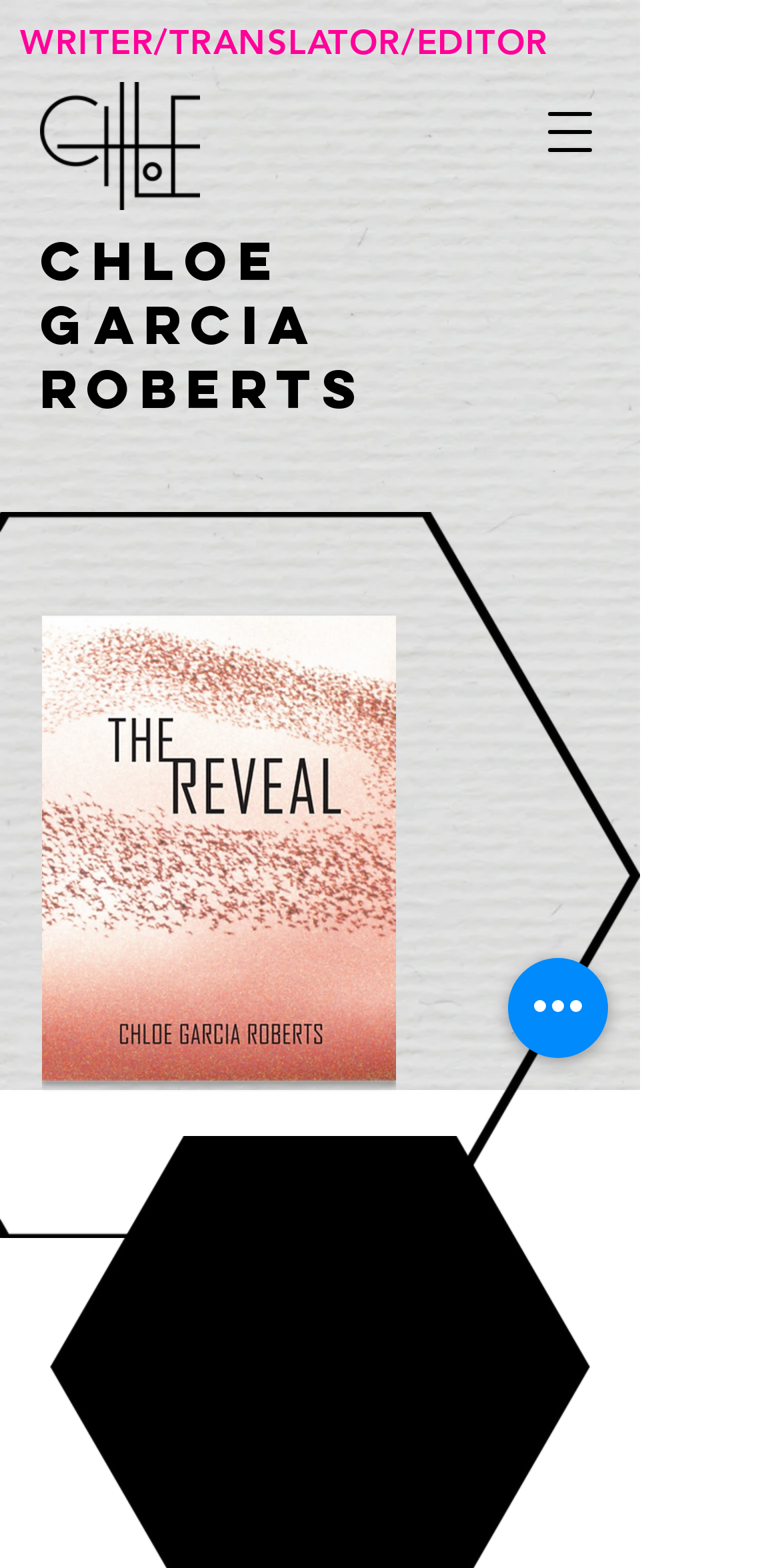What is the profession of Chloe Garcia Roberts?
Provide a one-word or short-phrase answer based on the image.

Writer/Translator/Editor